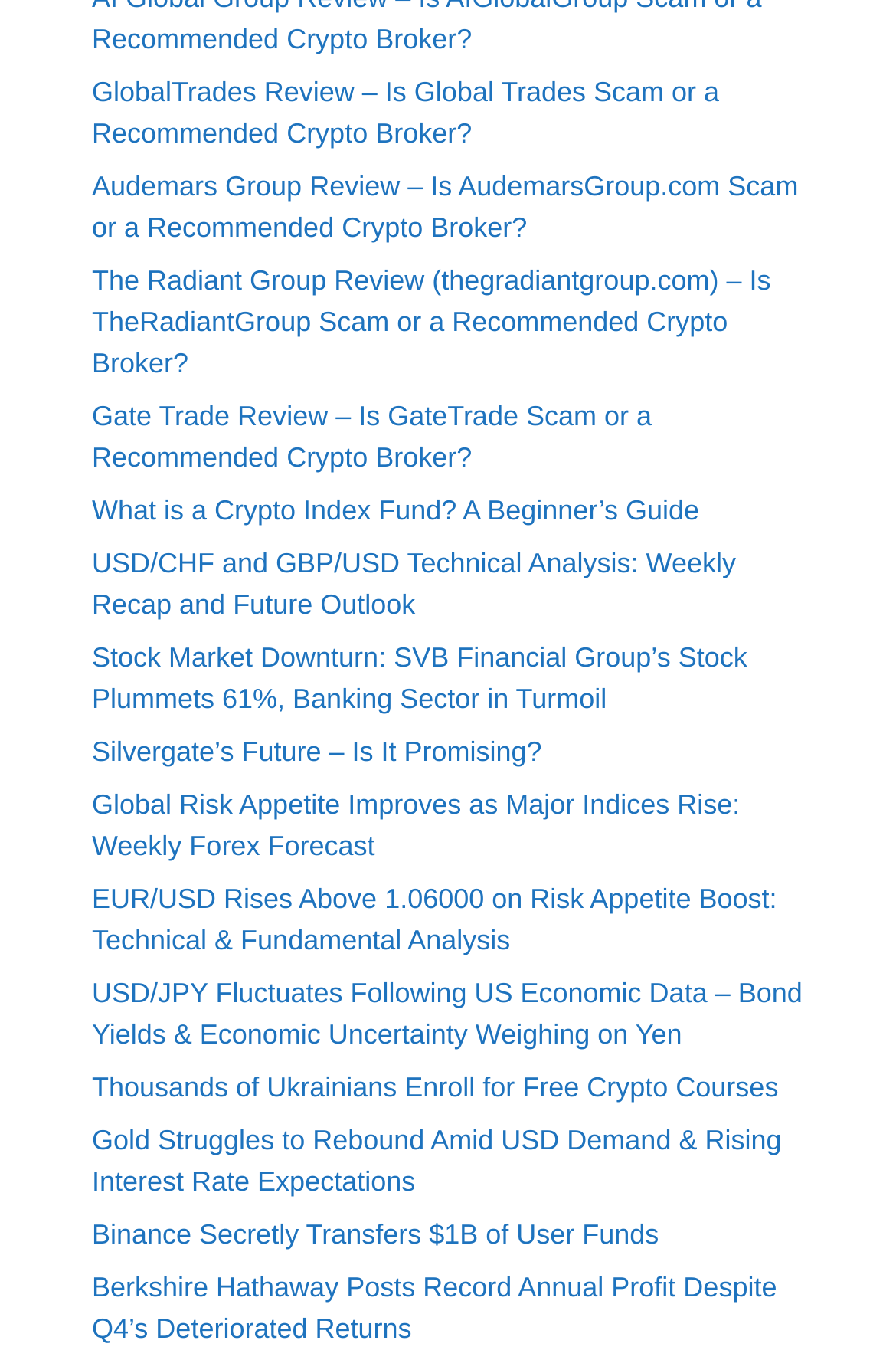Is there an article about stock market downturn?
Please provide a detailed and comprehensive answer to the question.

I searched for keywords related to stock market downturn in the link elements on the webpage. I found an article with the title 'Stock Market Downturn: SVB Financial Group’s Stock Plummets 61%, Banking Sector in Turmoil', which suggests that there is an article about stock market downturn.